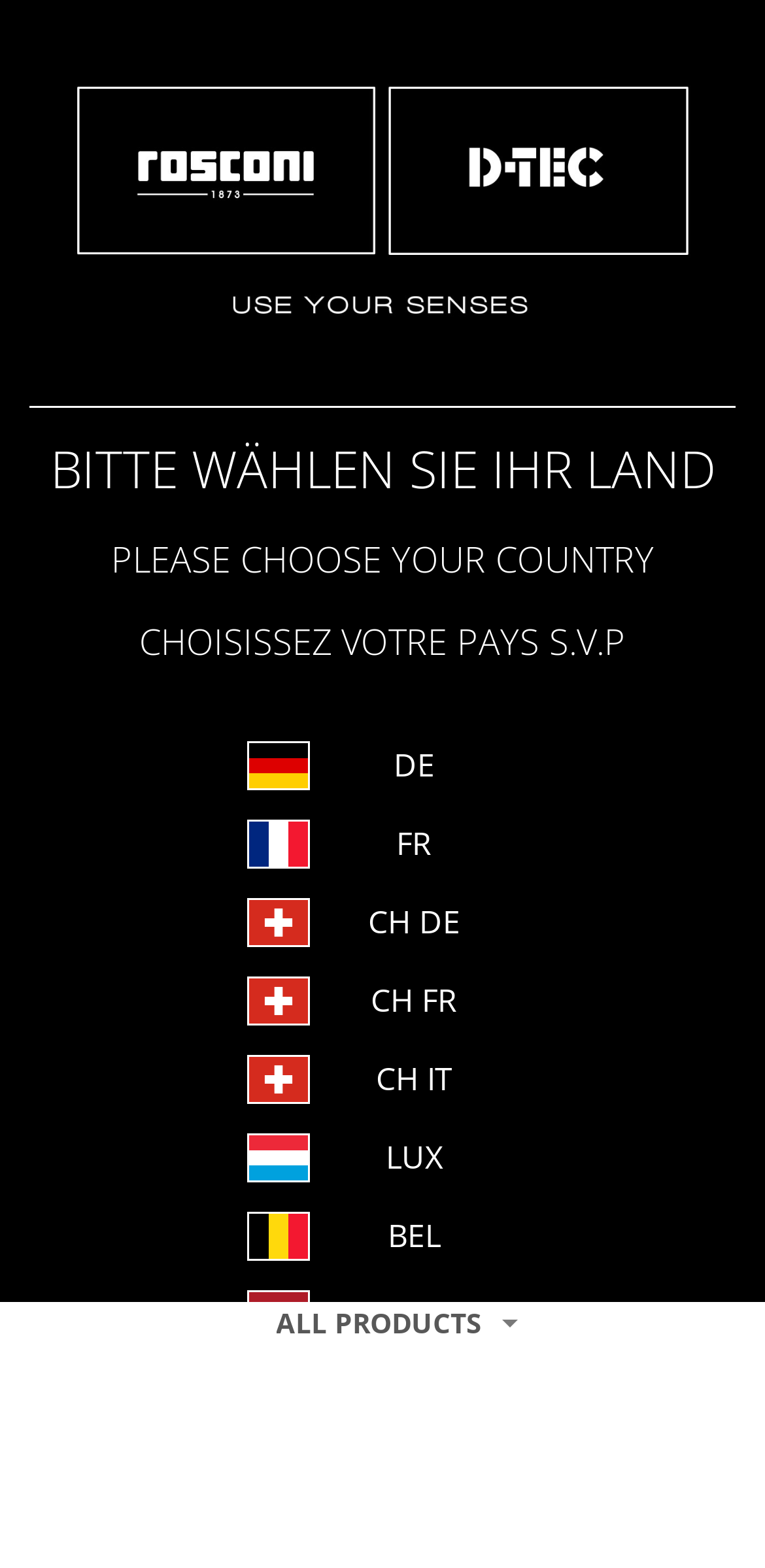Illustrate the webpage with a detailed description.

This webpage is about Rosconi, a company that provides functional design solutions for smoking areas. At the top left, there is a link to the homepage, accompanied by a small image. Next to it, there is a main navigation toggle button. On the top right, there are language selection links for German, English, and French.

Below the language selection, there is a search button with a magnifying glass icon, followed by a search textbox. The main content area is divided into two sections. The left section has a heading "SMOKING AREAS" and a subheading "FOR A BETTER COEXISTENCE OF PEOPLE". Below the subheading, there is a paragraph of text describing Rosconi's approach to creating smoking areas that promote coexistence between smokers and non-smokers.

On the right side of the main content area, there is a large image that takes up most of the space. Below the image, there are several links to different country selections, each accompanied by a small flag image. These links are arranged in a vertical list.

At the bottom of the page, there is a section with a heading "BITTE WÄHLEN SIE IHR LAND" (PLEASE CHOOSE YOUR COUNTRY) in three languages. Below this heading, there are more country selection links, again accompanied by small flag images.

Finally, at the very bottom of the page, there is a section with a message about cookies, a link to the privacy statement, and an "I AGREE" button.